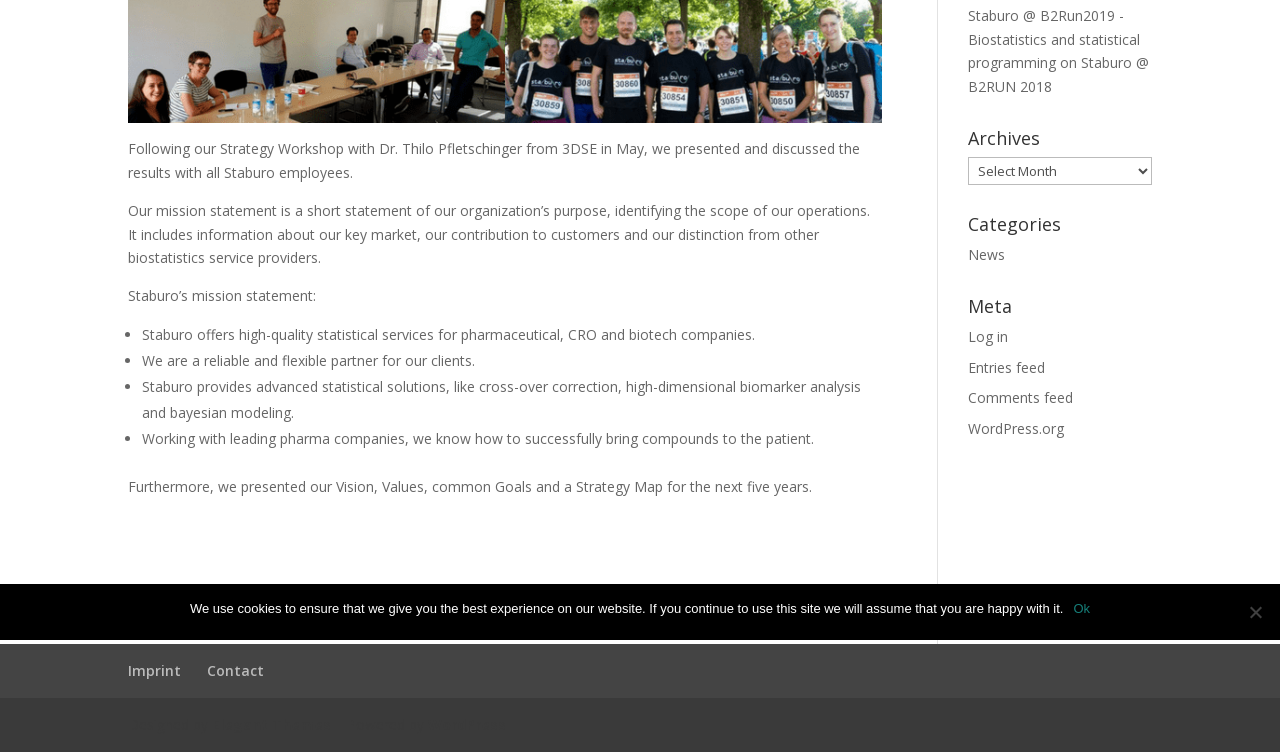Mark the bounding box of the element that matches the following description: "Comments feed".

[0.756, 0.516, 0.838, 0.542]